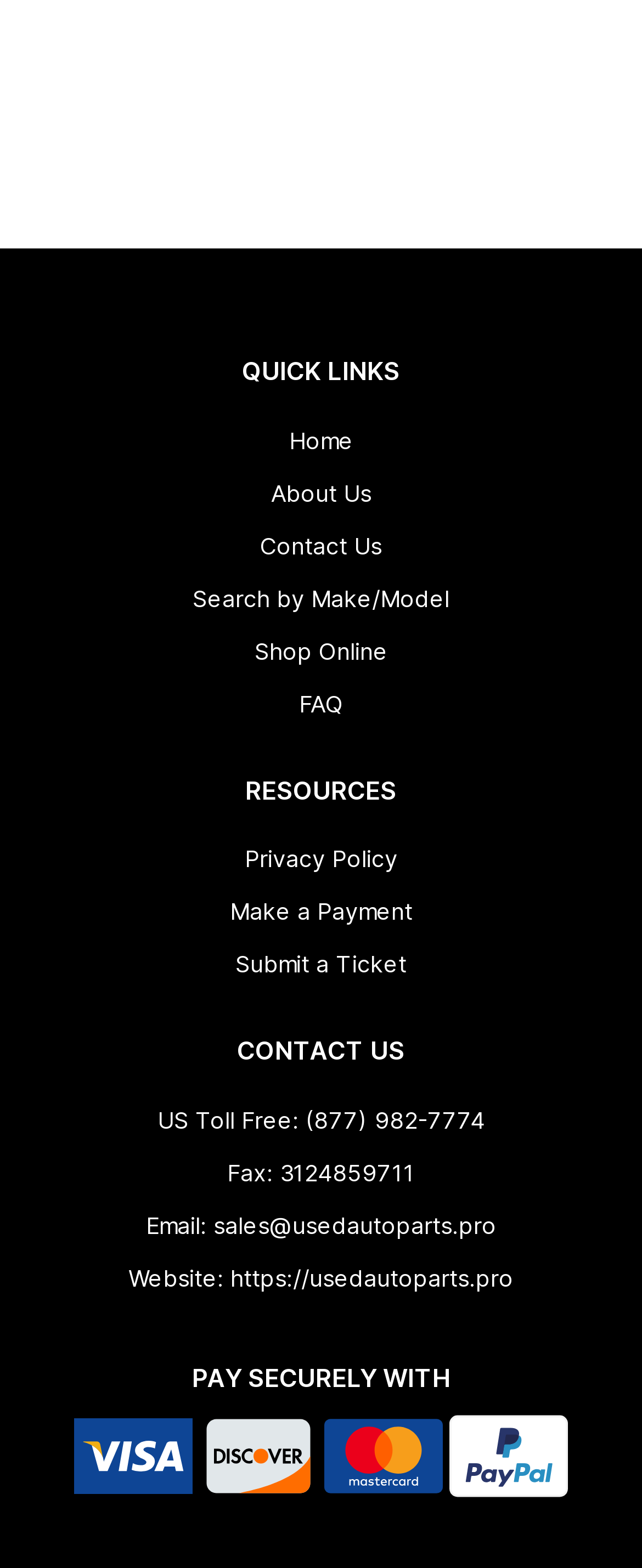Find and indicate the bounding box coordinates of the region you should select to follow the given instruction: "View Privacy Policy".

[0.381, 0.538, 0.619, 0.556]